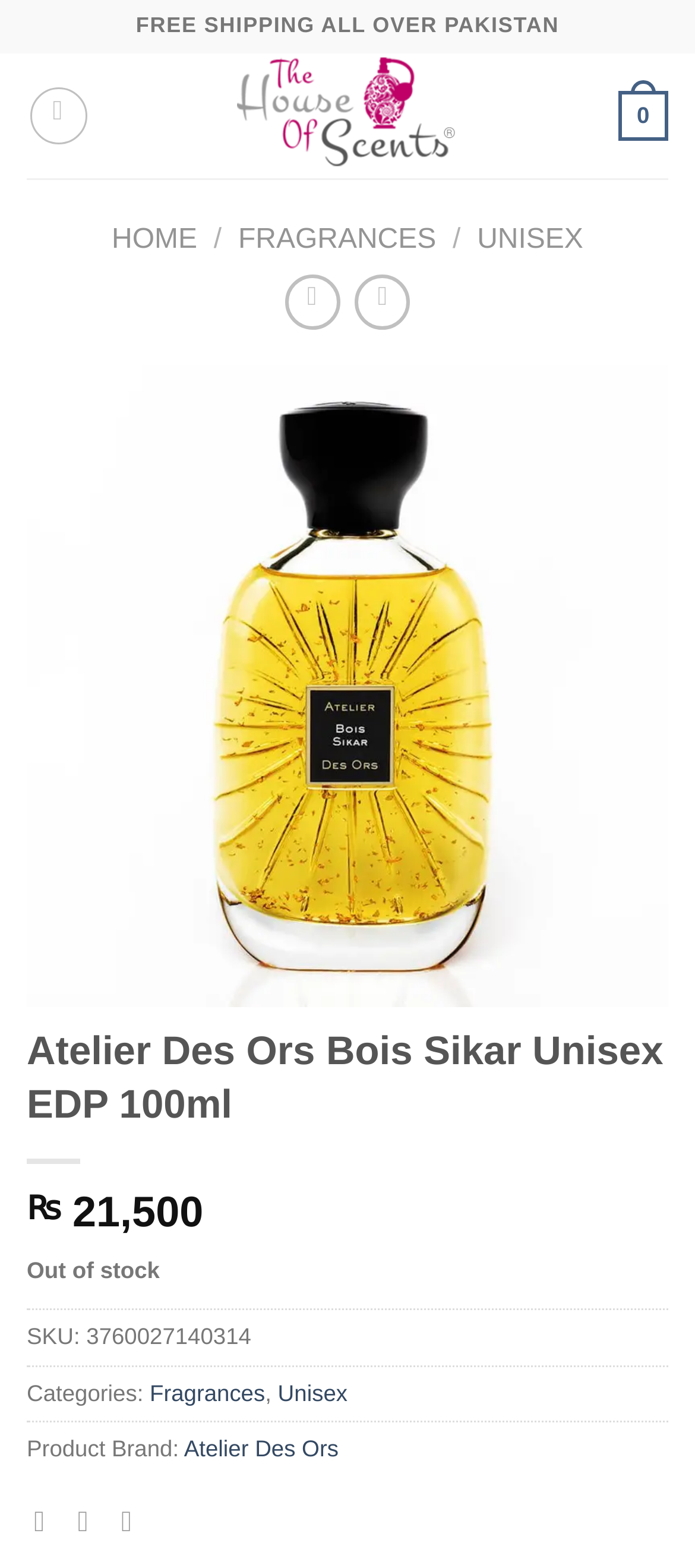Find the bounding box coordinates for the area that should be clicked to accomplish the instruction: "Click on the 'Menu' link".

[0.042, 0.056, 0.124, 0.092]